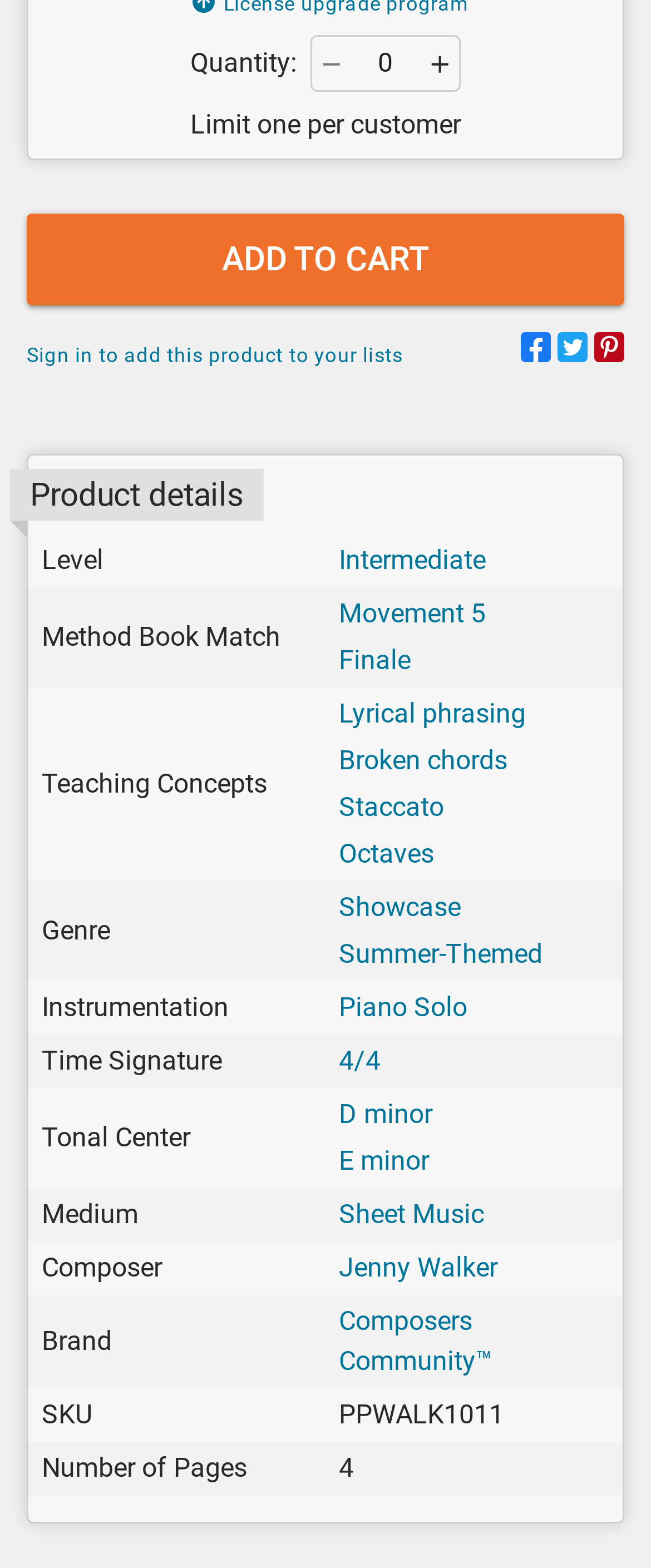What is the level of the product?
Provide a detailed and extensive answer to the question.

The table element contains a row with a gridcell element that has the text 'Level' and another gridcell element that has the text 'Intermediate', indicating that the level of the product is Intermediate.